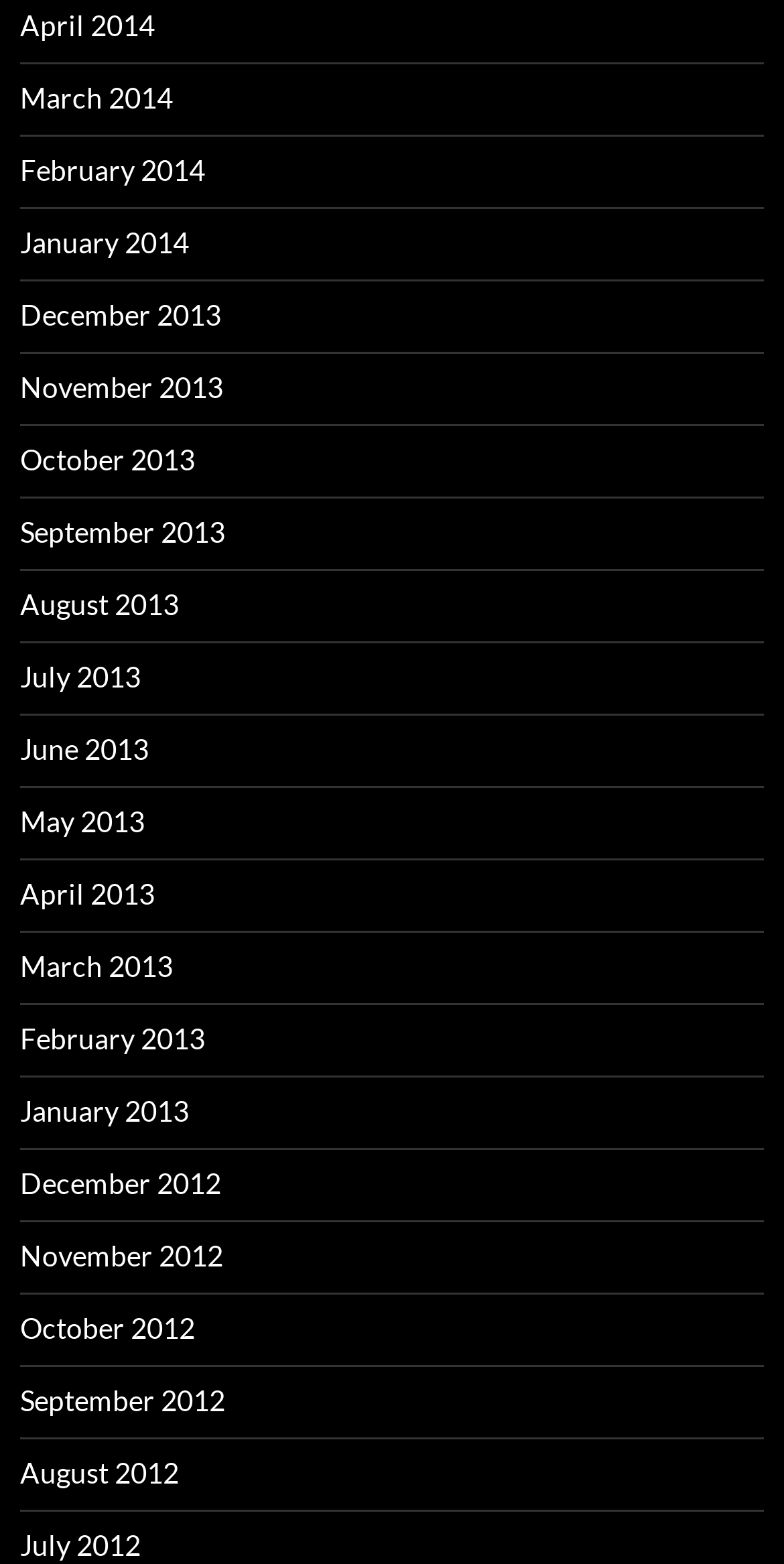Please identify the bounding box coordinates of the element's region that needs to be clicked to fulfill the following instruction: "view archives for April 2014". The bounding box coordinates should consist of four float numbers between 0 and 1, i.e., [left, top, right, bottom].

[0.026, 0.004, 0.197, 0.026]